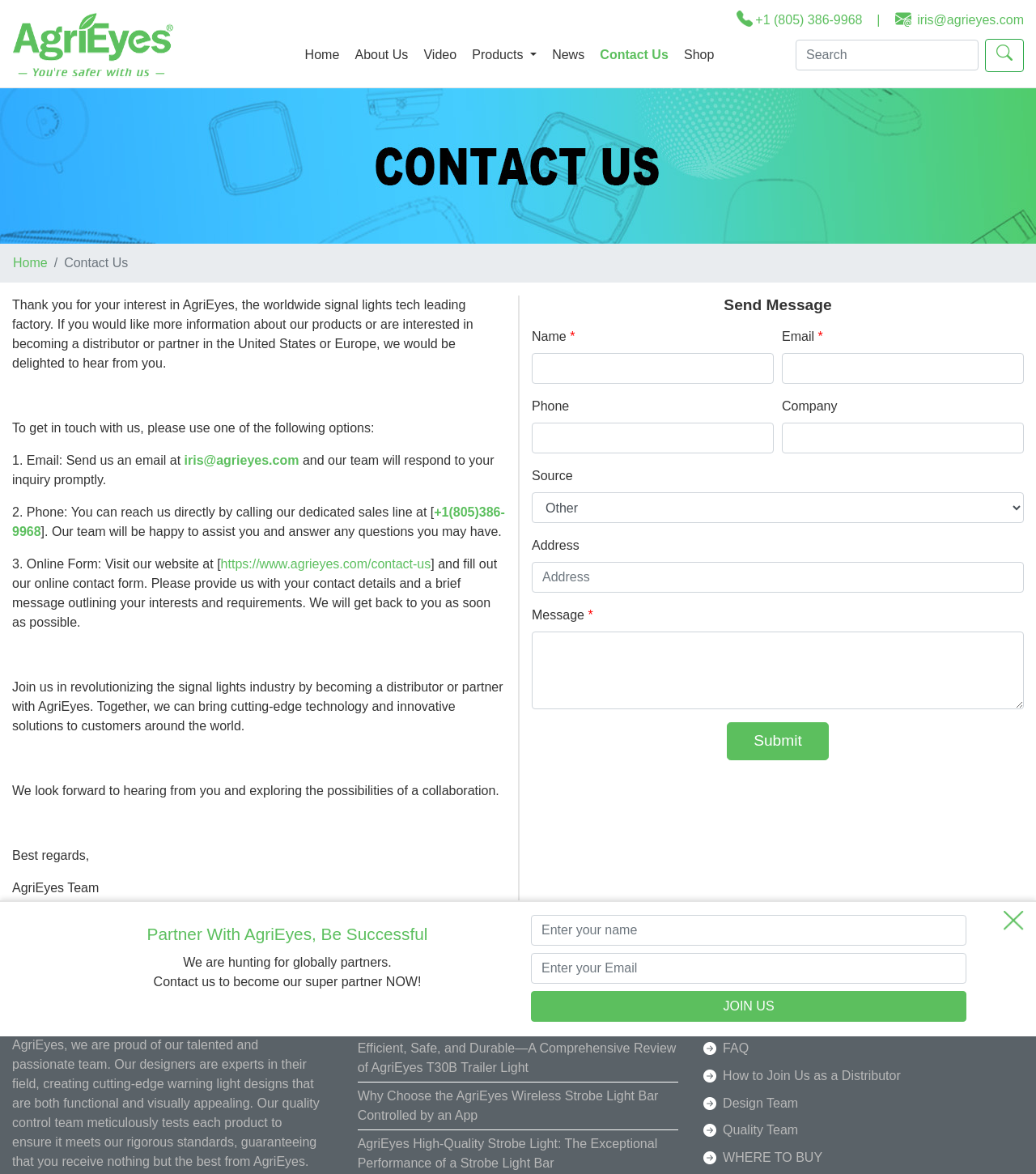Please provide a comprehensive response to the question based on the details in the image: What is the name of the company?

The company name 'AgriEyes' can be found in the logo at the top left corner of the webpage, and also in the 'Contact Us' section and other parts of the webpage.